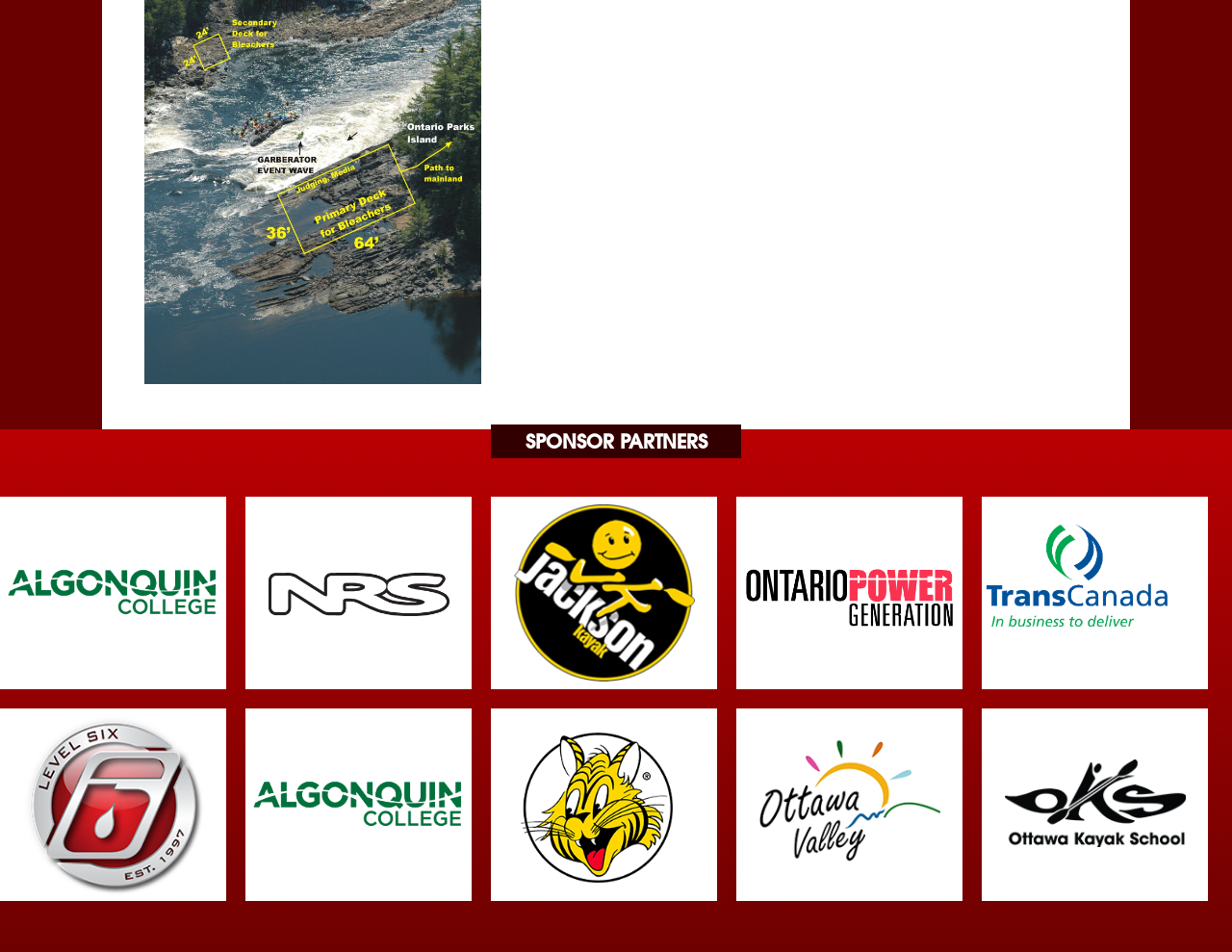Provide a brief response to the question below using a single word or phrase: 
How many sponsor partners are listed?

8